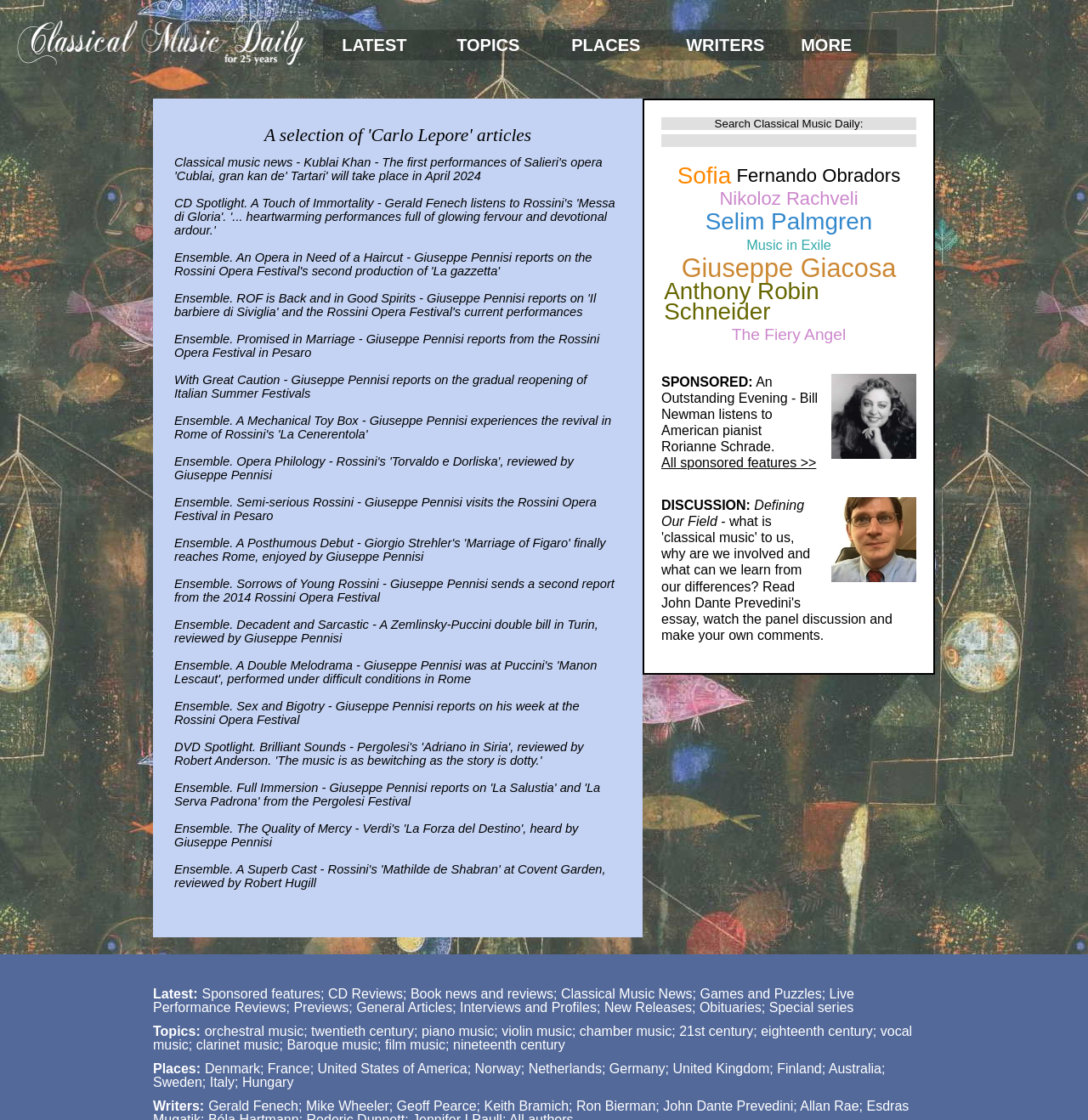Please identify the bounding box coordinates of the area that needs to be clicked to fulfill the following instruction: "View the sponsored feature about Rorianne Schrade."

[0.608, 0.334, 0.752, 0.405]